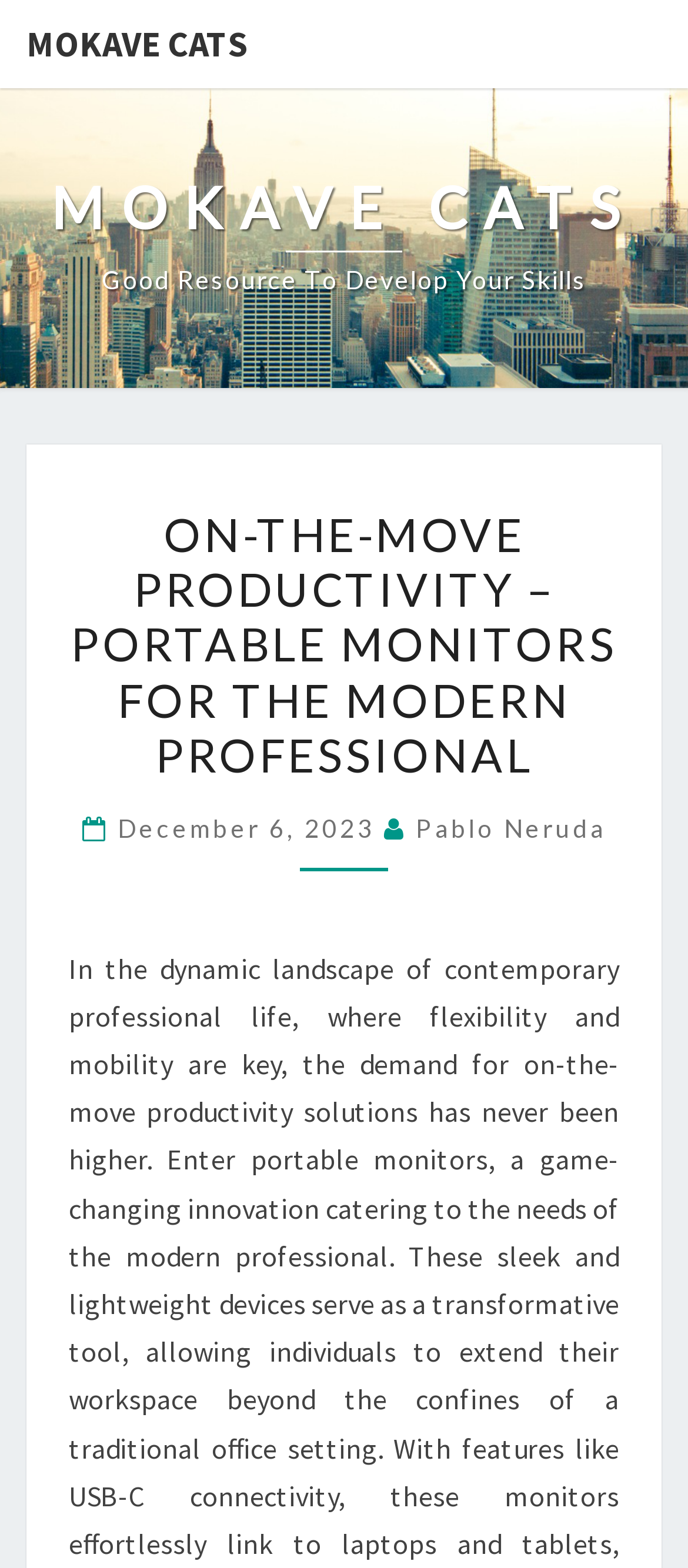Provide a short answer to the following question with just one word or phrase: When was the article published?

December 6, 2023